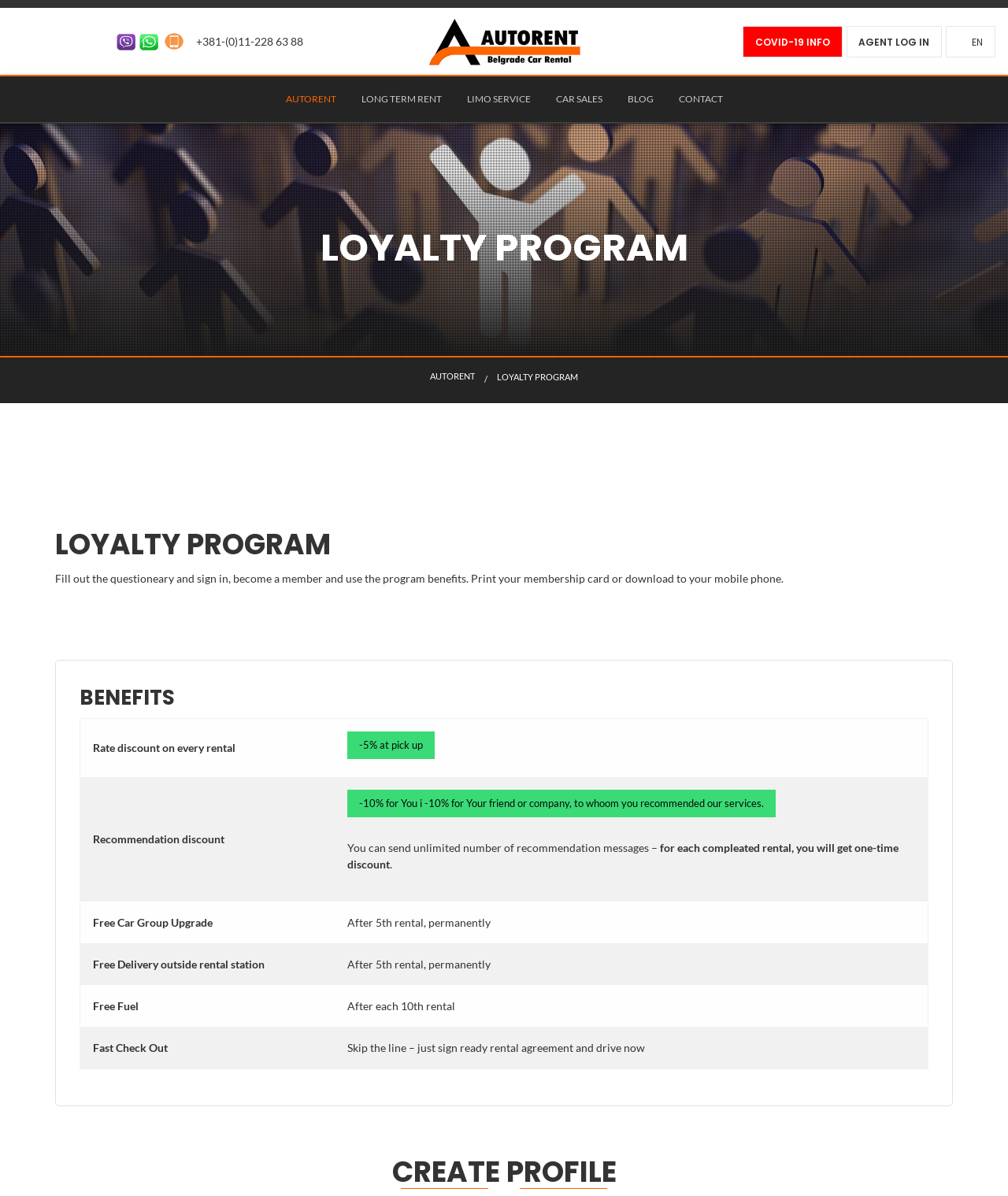Please give a one-word or short phrase response to the following question: 
What is the loyalty program for?

Rent a Car